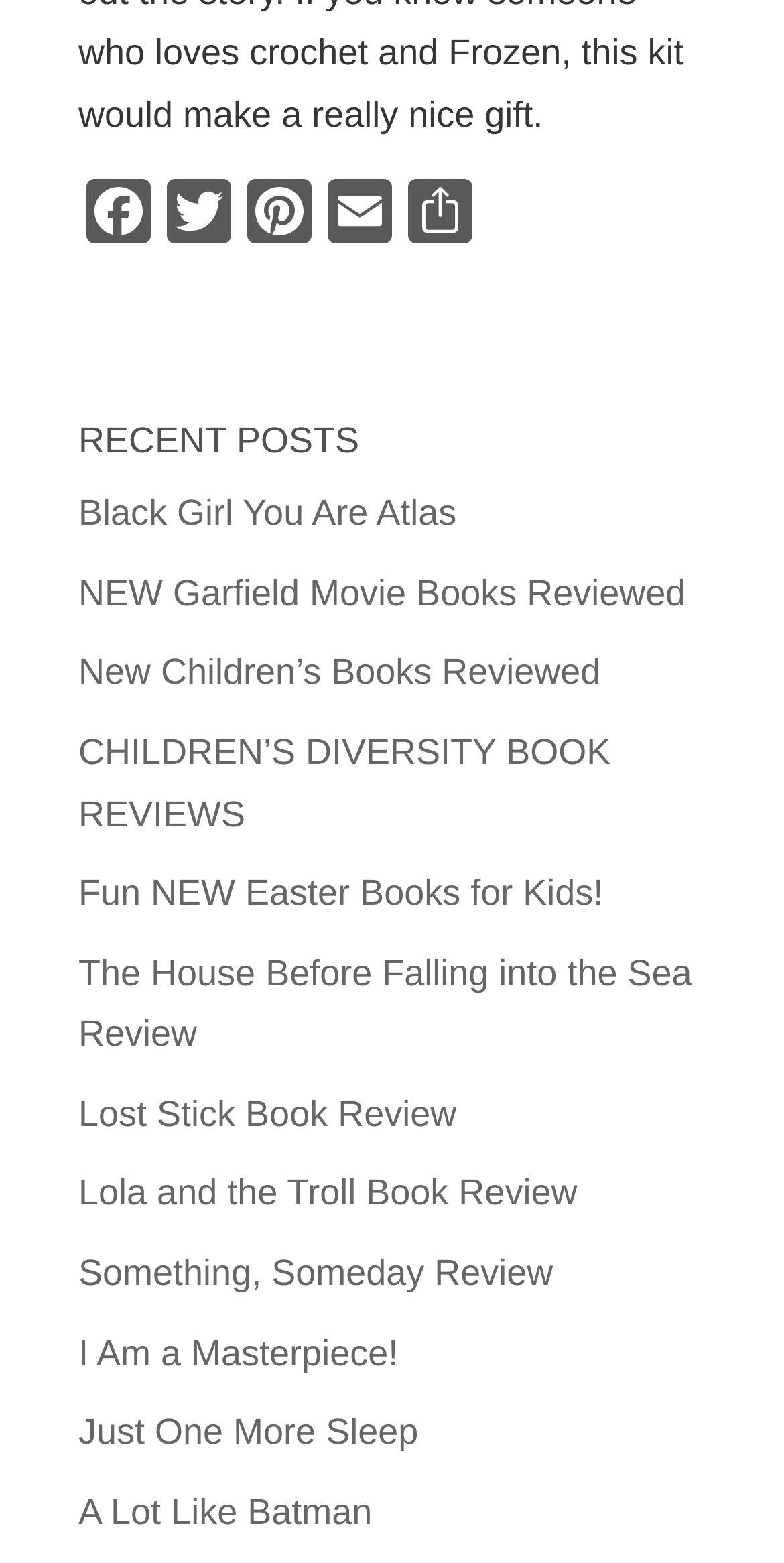What is the title of the section with the book reviews?
Give a comprehensive and detailed explanation for the question.

The section containing the book reviews is titled 'RECENT POSTS', which is indicated by the heading element on the webpage.